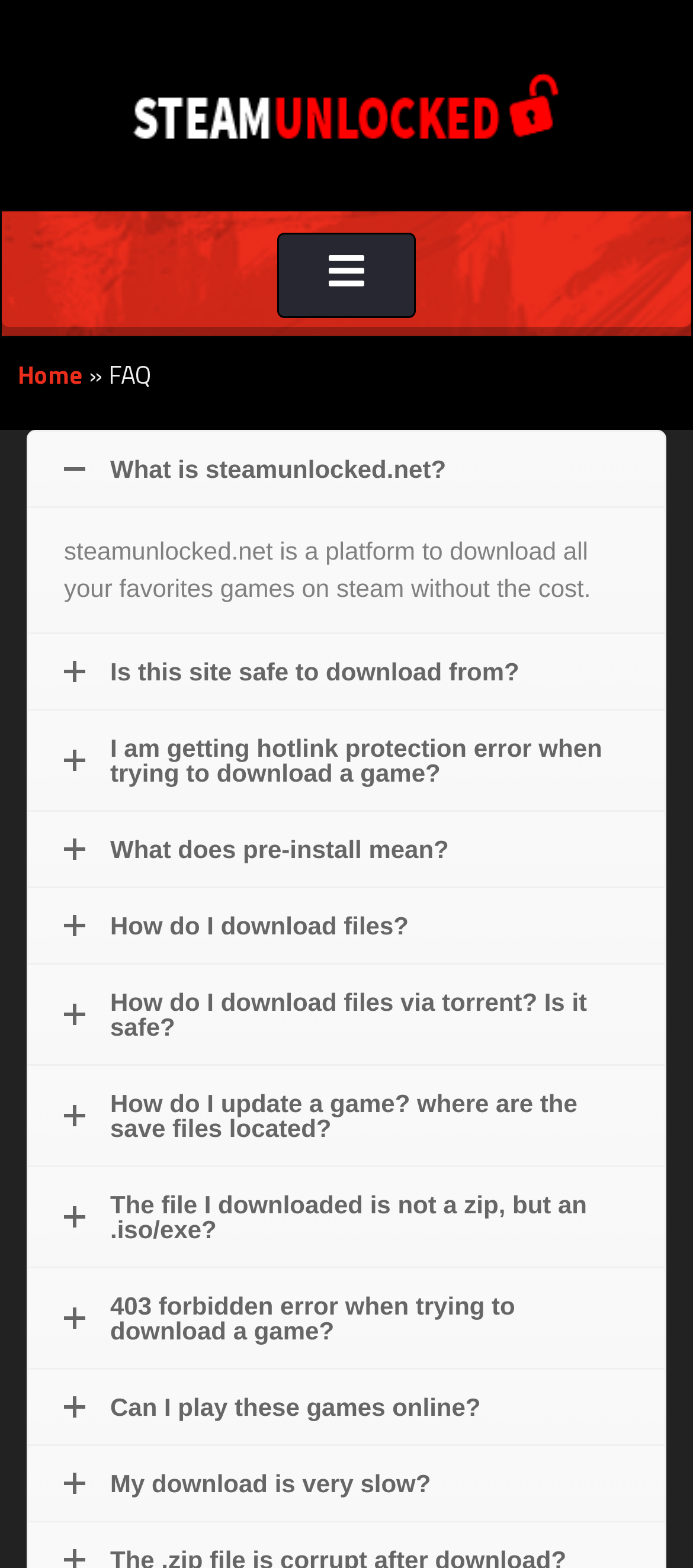Locate the bounding box coordinates of the clickable region to complete the following instruction: "Read the FAQ about what is steamunlocked.net?."

[0.041, 0.275, 0.959, 0.323]